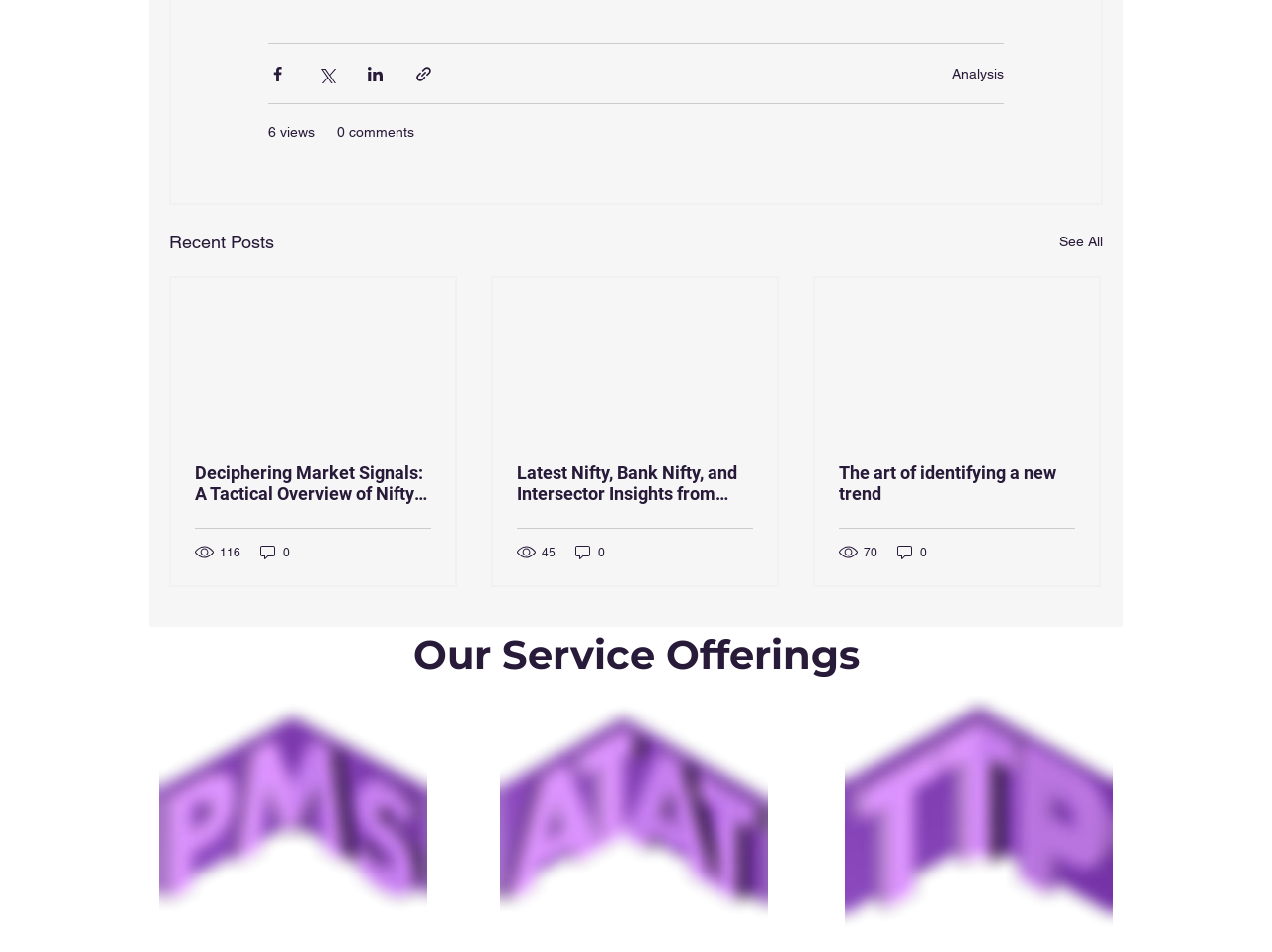How many views does the second article have?
Look at the image and provide a detailed response to the question.

I examined the article section and found the second article's view count, which is '45 views'. This information is displayed below the article title.